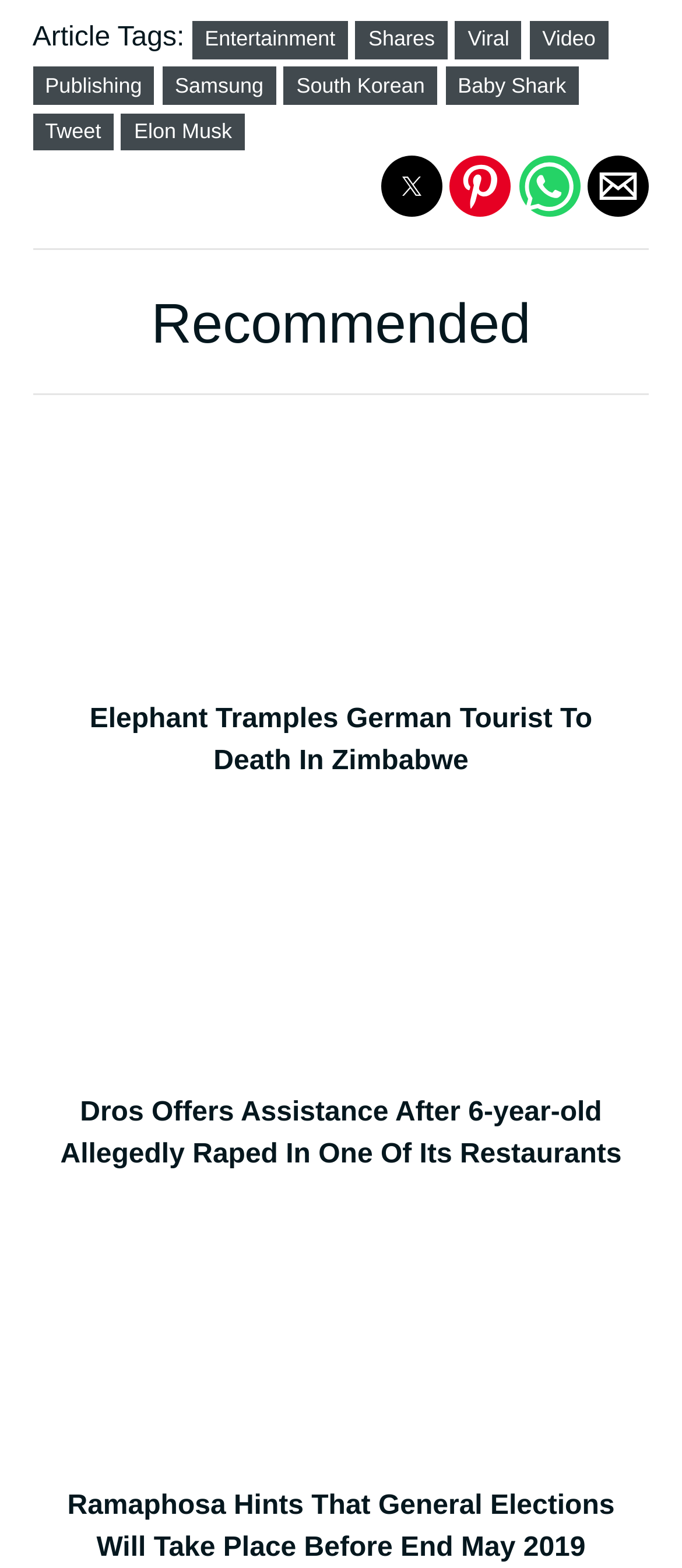How many social media sharing options are available on this webpage?
From the screenshot, supply a one-word or short-phrase answer.

4